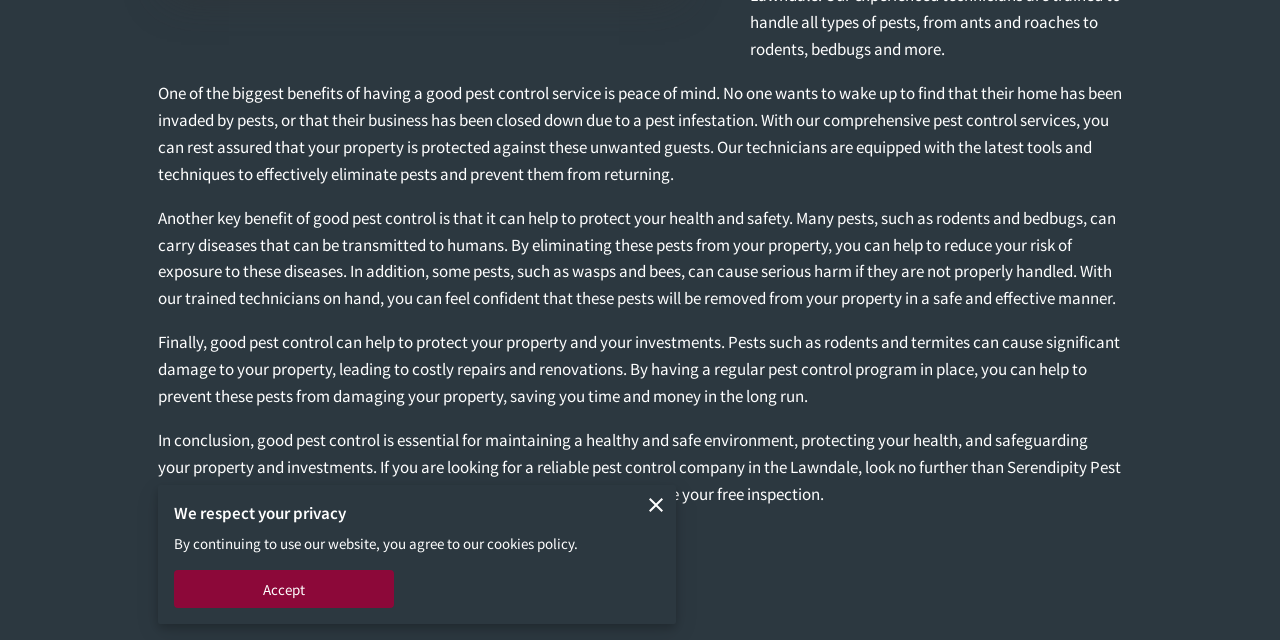Determine the bounding box coordinates for the UI element matching this description: "Accept".

[0.136, 0.891, 0.308, 0.95]